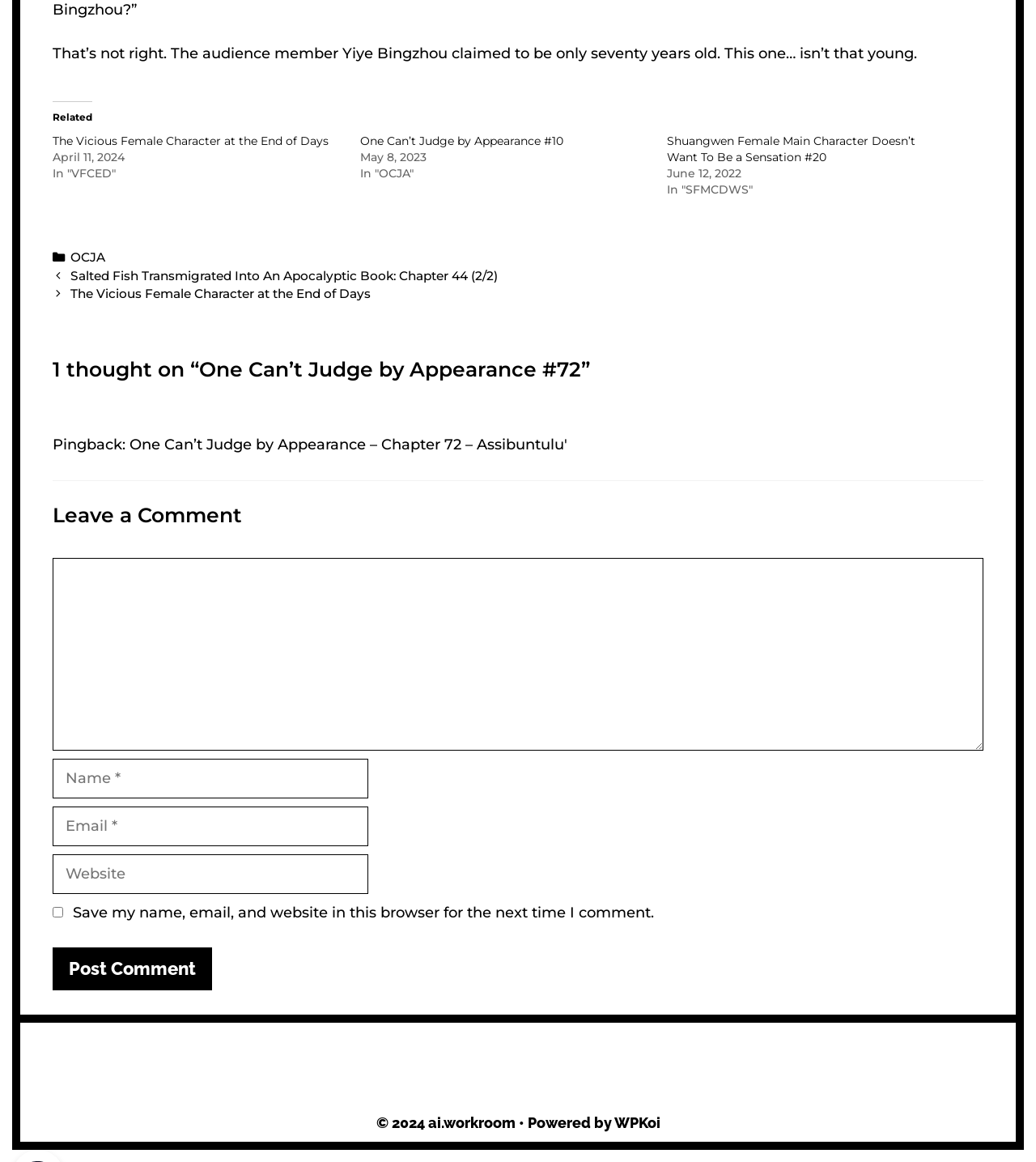Please identify the coordinates of the bounding box that should be clicked to fulfill this instruction: "Click the link to 'The Vicious Female Character at the End of Days'".

[0.051, 0.115, 0.317, 0.128]